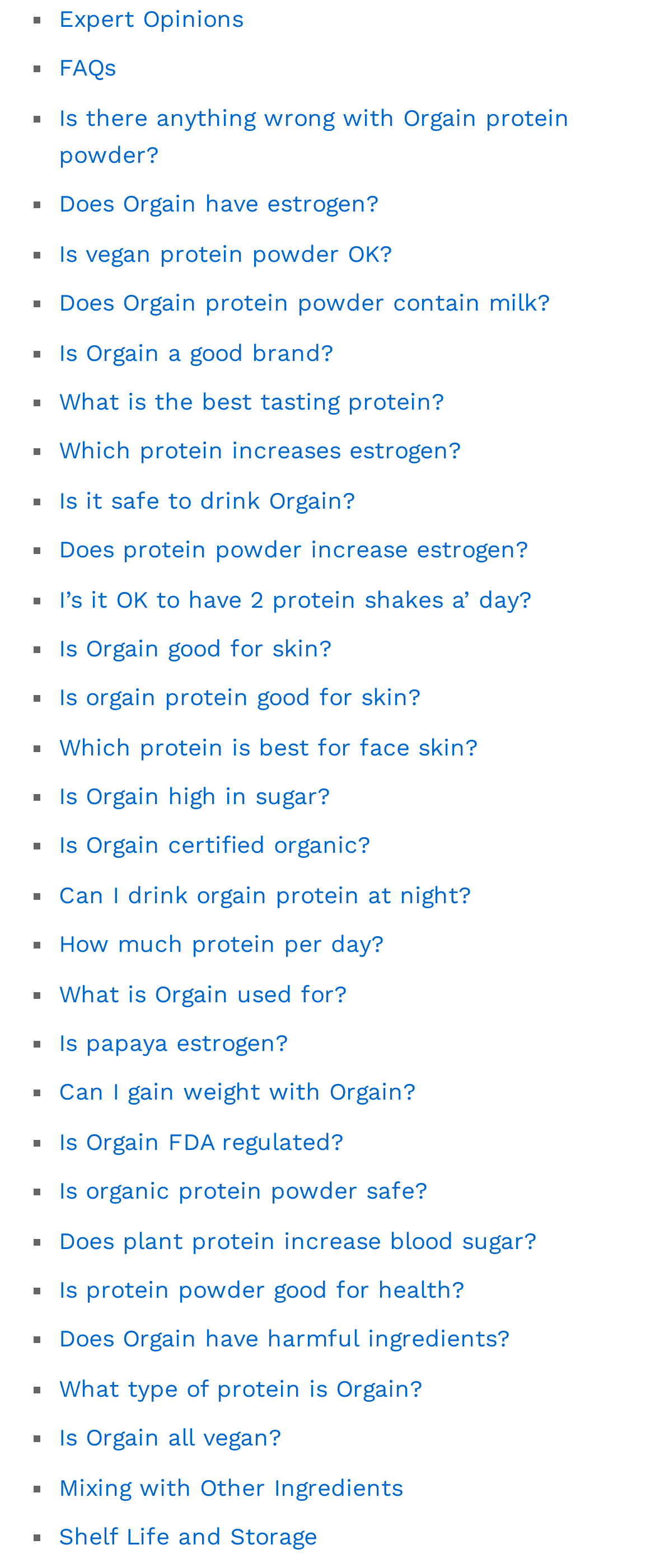Identify the bounding box coordinates of the region that should be clicked to execute the following instruction: "Explore 'Mixing with Other Ingredients'".

[0.09, 0.94, 0.615, 0.957]